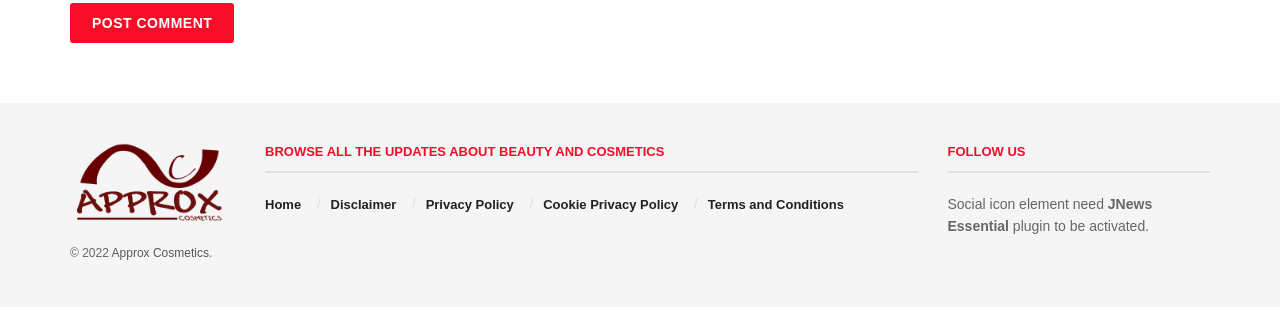Can you provide the bounding box coordinates for the element that should be clicked to implement the instruction: "Check out our Facebook page"?

None